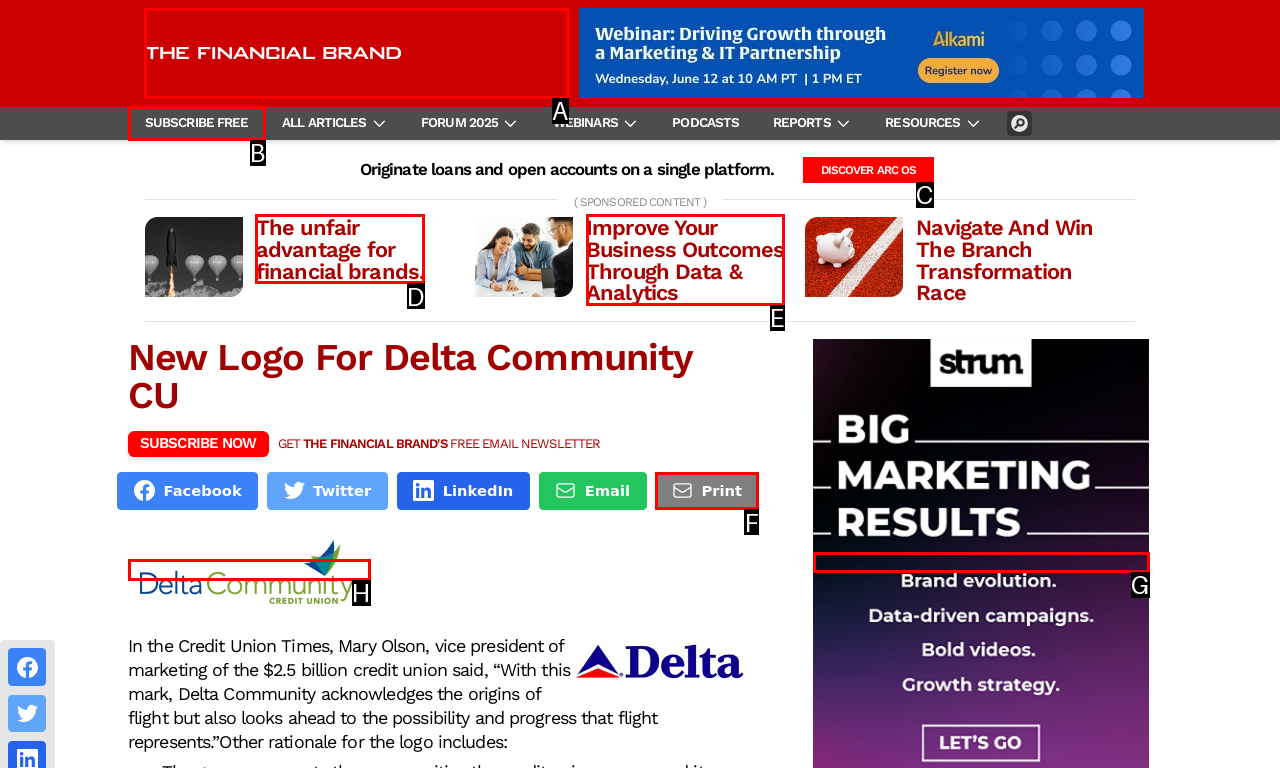Tell me which option I should click to complete the following task: Go to the Financial Brand website
Answer with the option's letter from the given choices directly.

A